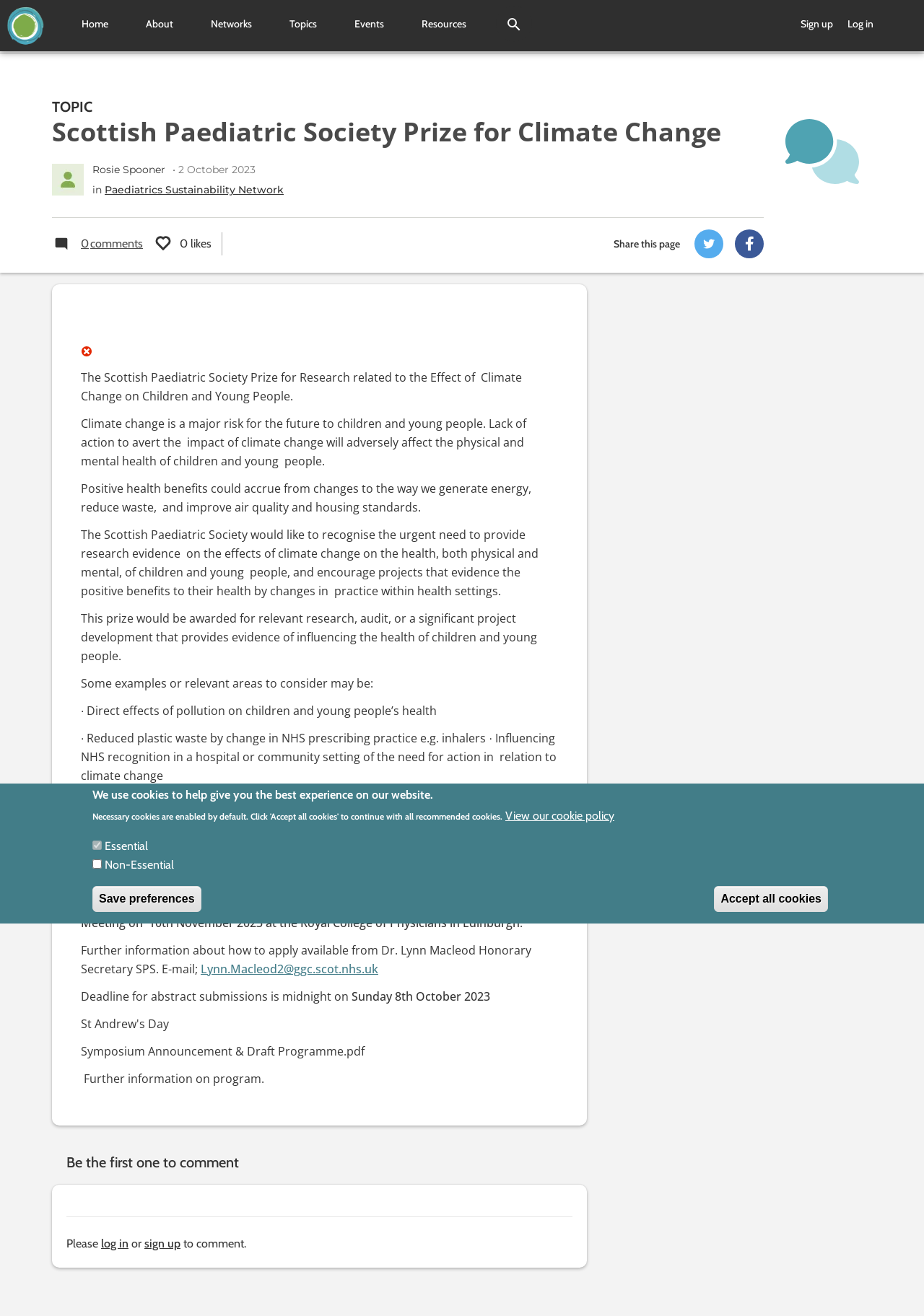Determine the bounding box for the UI element that matches this description: "Sign up".

[0.859, 0.004, 0.909, 0.032]